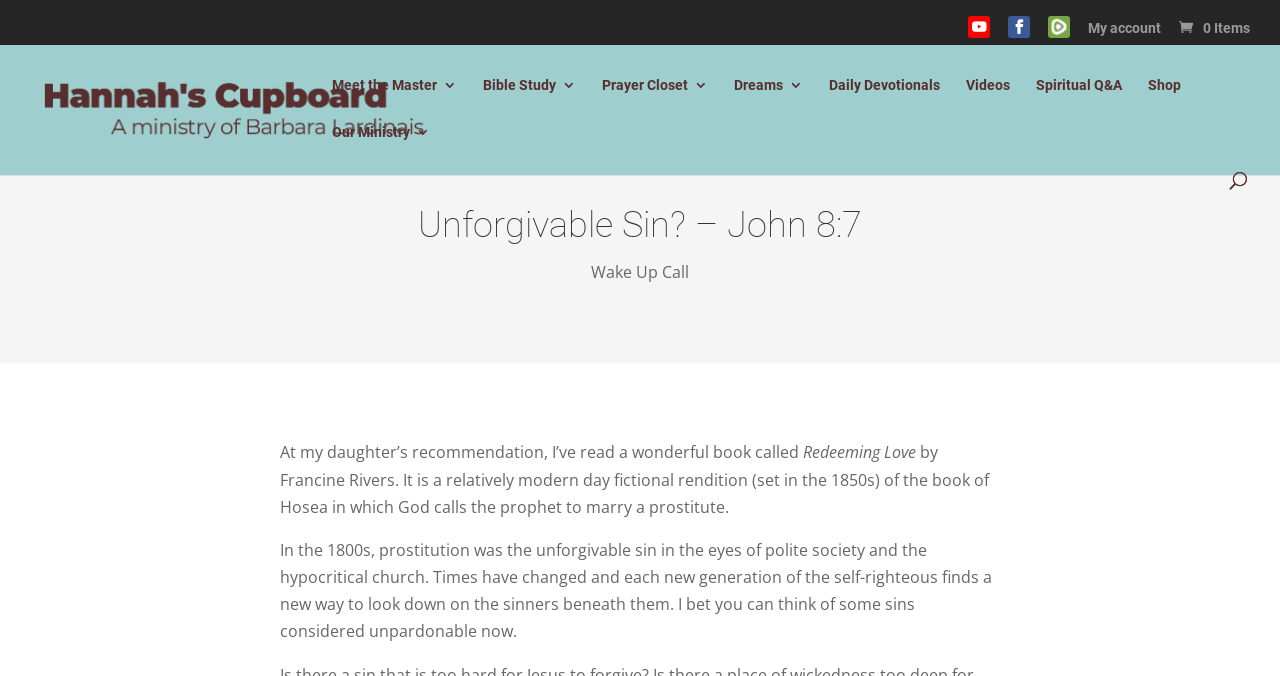Indicate the bounding box coordinates of the clickable region to achieve the following instruction: "Go to 'Hannah's Cupboard'."

[0.027, 0.147, 0.36, 0.175]